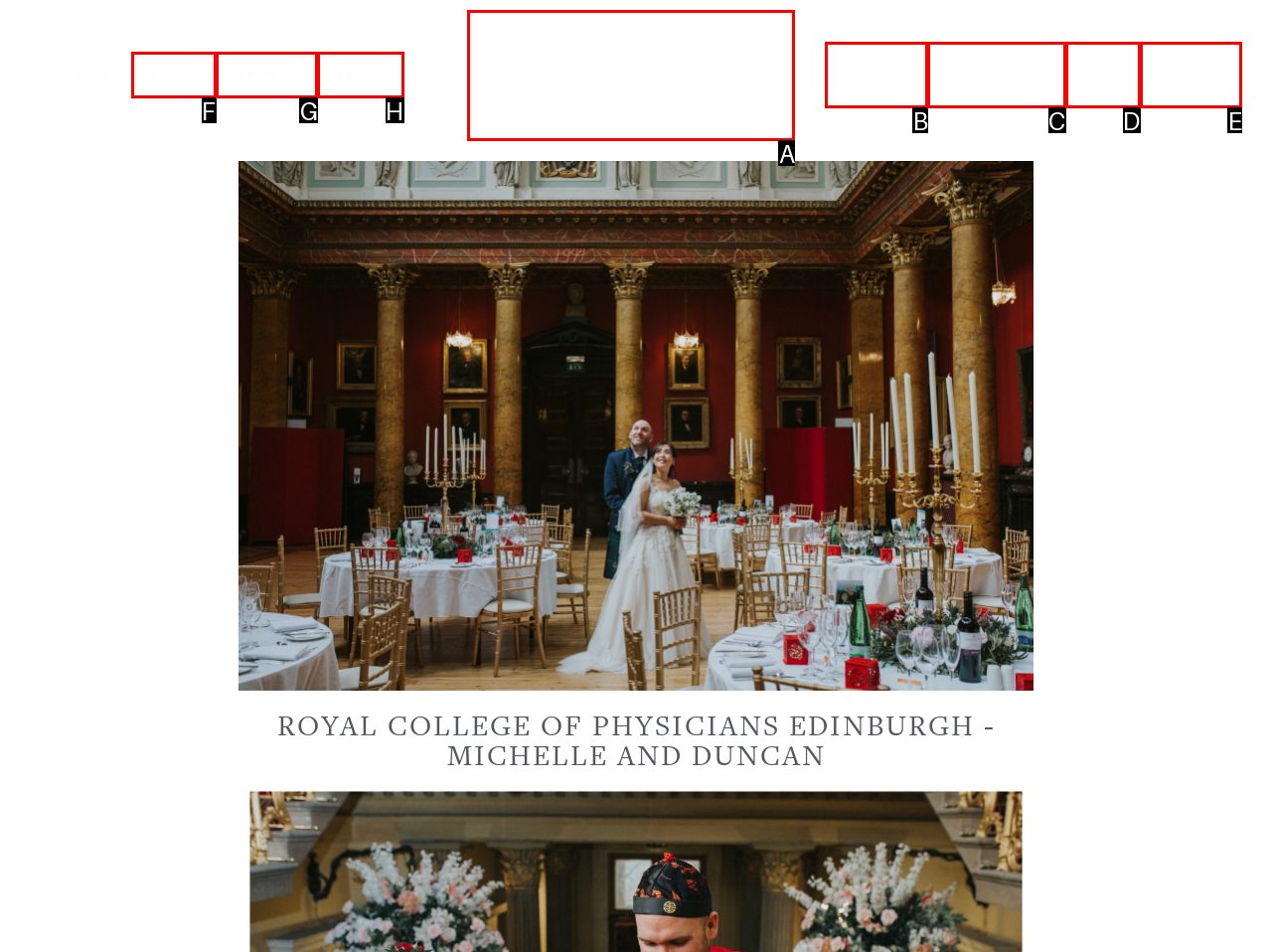Identify the option that corresponds to the given description: alt="Wedding Photographers Edinburgh". Reply with the letter of the chosen option directly.

A